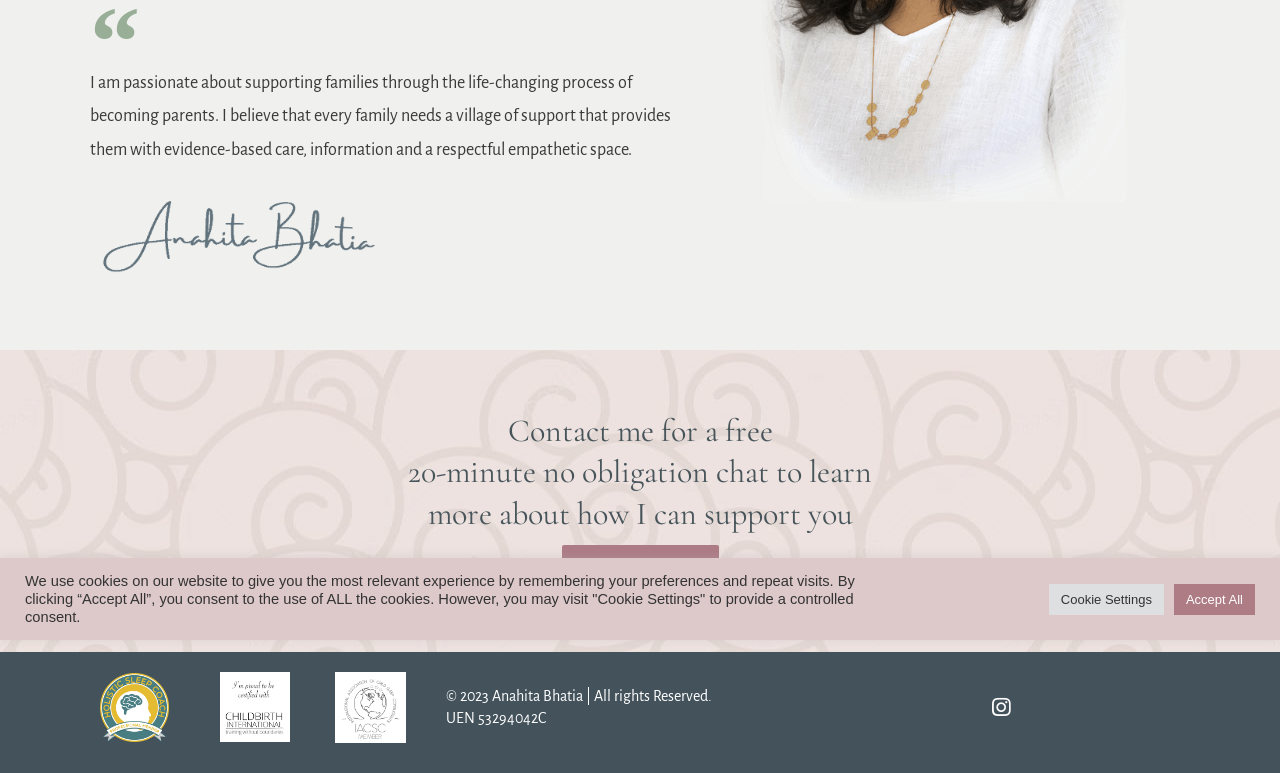Find the bounding box coordinates for the HTML element described as: "Contact Me". The coordinates should consist of four float values between 0 and 1, i.e., [left, top, right, bottom].

[0.439, 0.705, 0.561, 0.752]